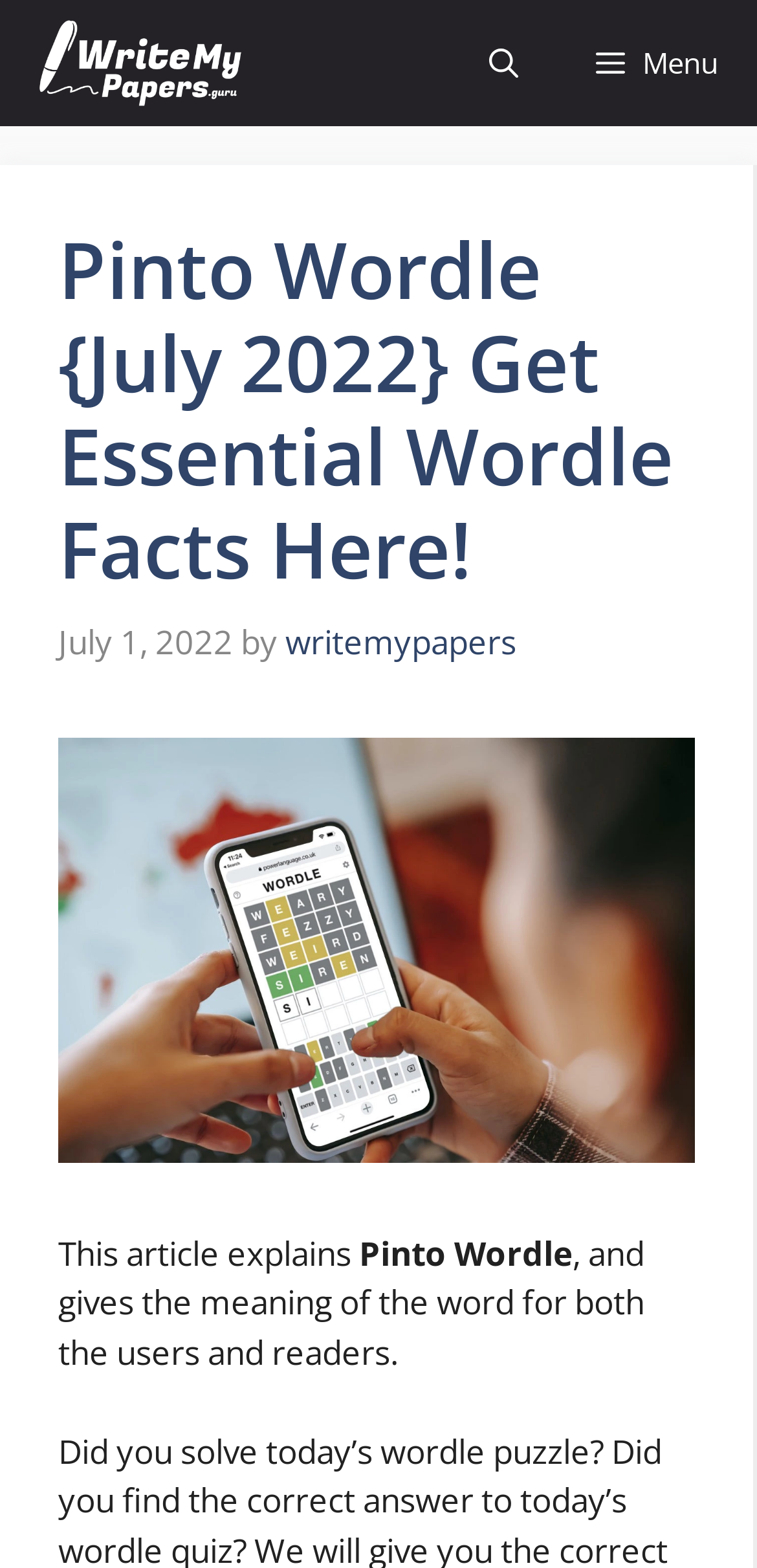What is the date of the article? Please answer the question using a single word or phrase based on the image.

July 1, 2022